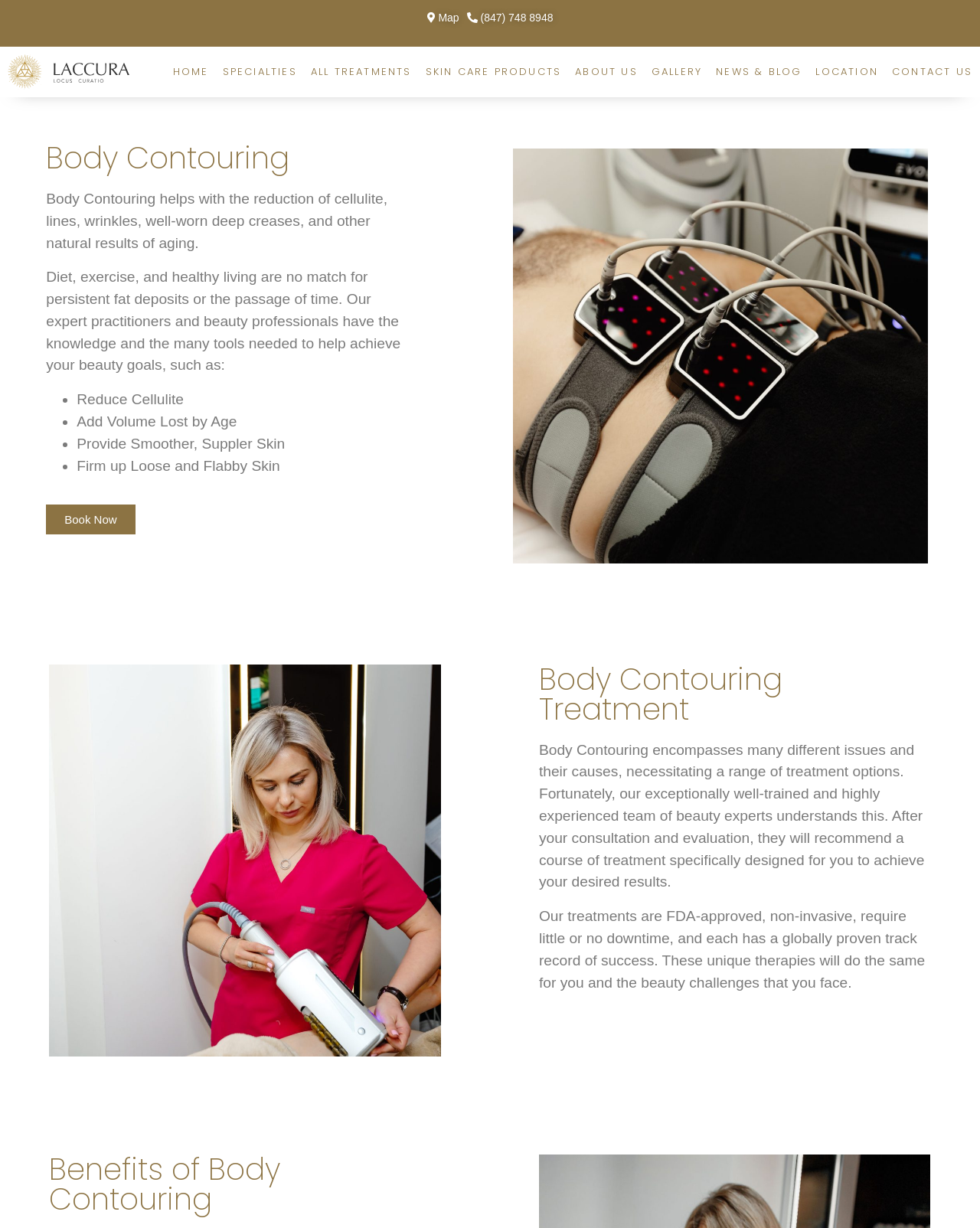Identify the bounding box coordinates of the clickable region required to complete the instruction: "Open the chat". The coordinates should be given as four float numbers within the range of 0 and 1, i.e., [left, top, right, bottom].

[0.94, 0.752, 0.976, 0.781]